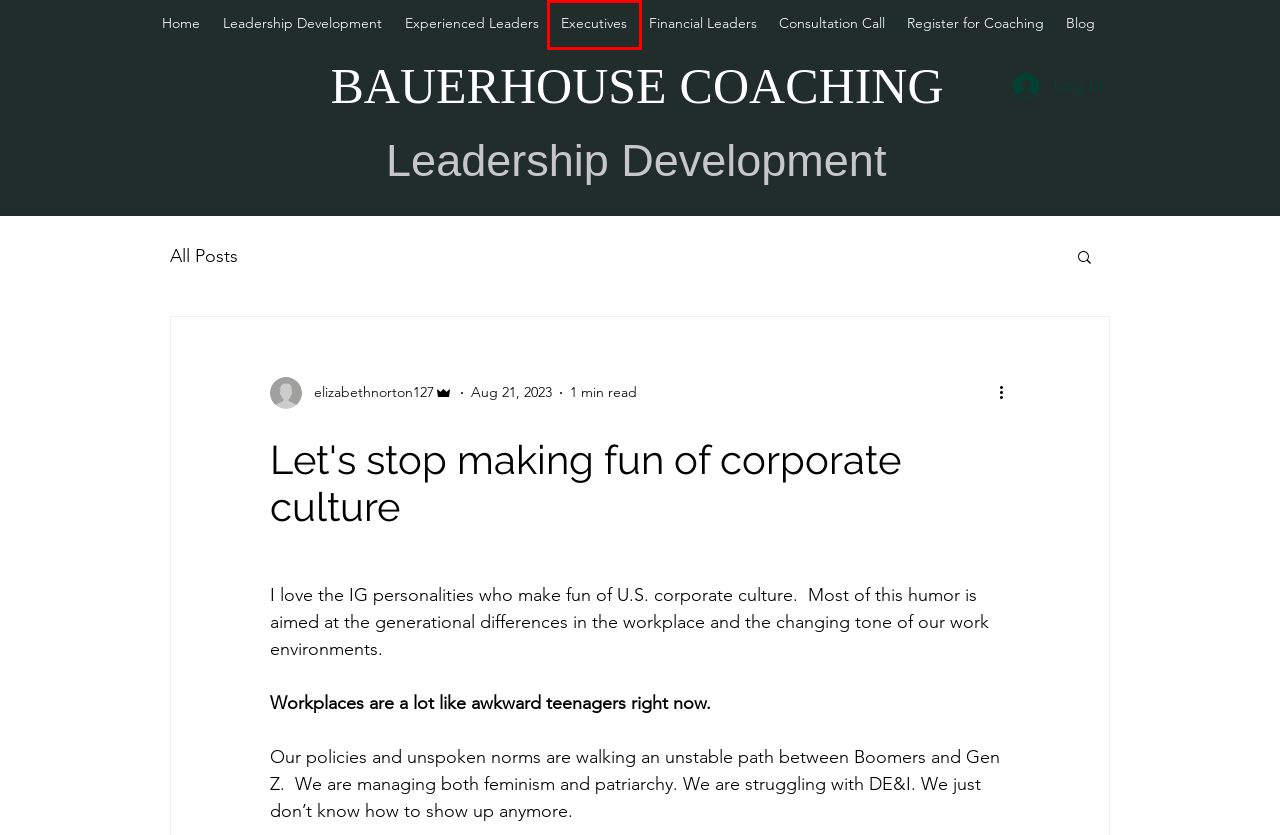You are looking at a screenshot of a webpage with a red bounding box around an element. Determine the best matching webpage description for the new webpage resulting from clicking the element in the red bounding box. Here are the descriptions:
A. Financial Leaders | BauerHouse Coaching
B. Experienced Leaders | BauerHouse Coaching
C. Register for Coaching | BauerHouse Coaching
D. Executives | BauerHouse Coaching
E. Leadership Development | BauerHouse Coaching
F. Book Online | BauerHouse Coaching
G. Home | BAUERHOUSE COACHING
H. Blog | BauerHouse Coaching

D